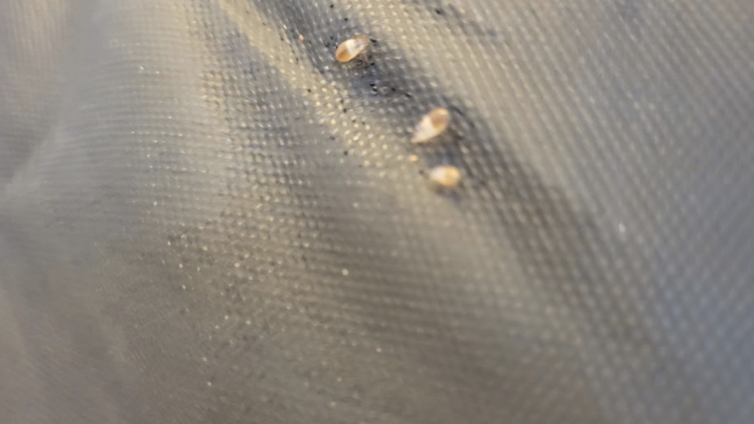What is the length of bed bug eggs?
Examine the webpage screenshot and provide an in-depth answer to the question.

The caption provides a detailed description of bed bug eggs, including their size, which is approximately 1mm in length, making them small and difficult to spot.